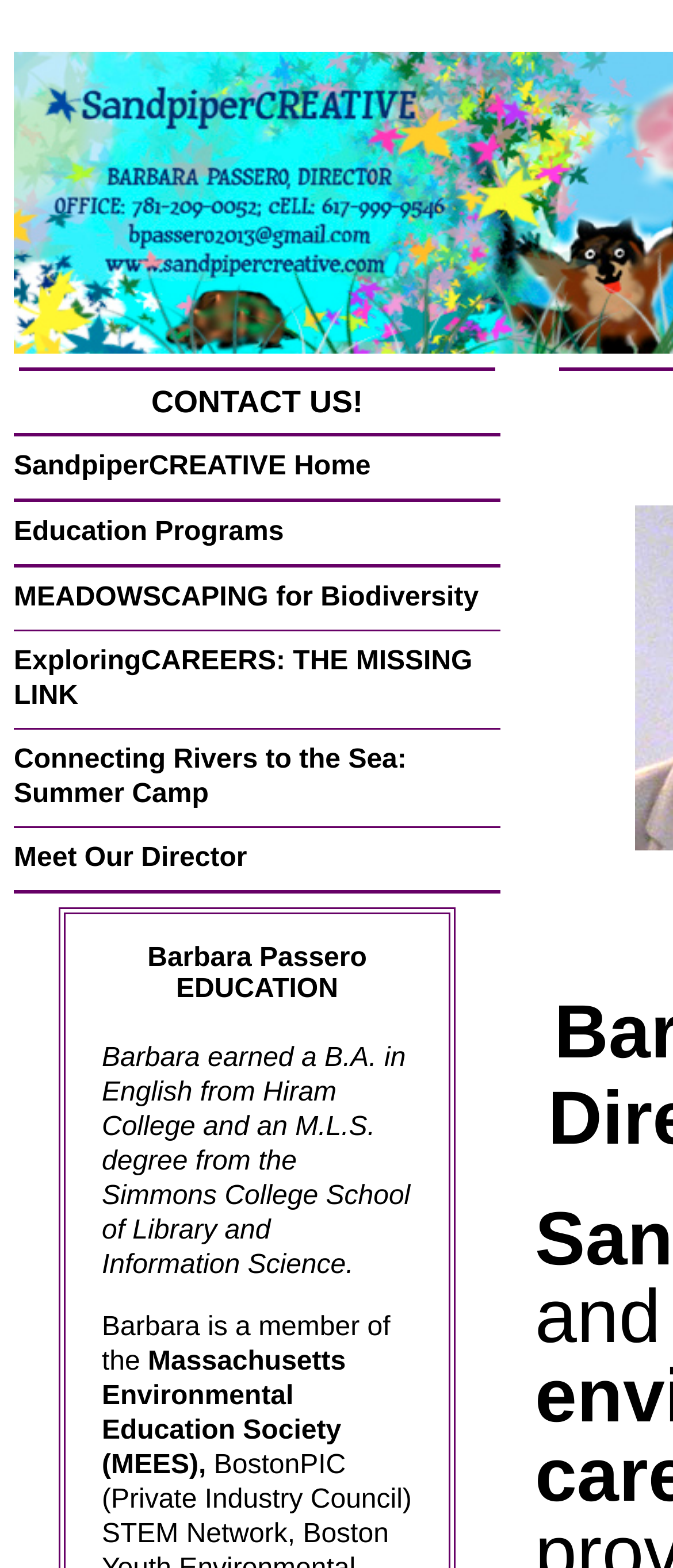Please find the bounding box coordinates of the clickable region needed to complete the following instruction: "click CONTACT US!". The bounding box coordinates must consist of four float numbers between 0 and 1, i.e., [left, top, right, bottom].

[0.225, 0.245, 0.539, 0.267]